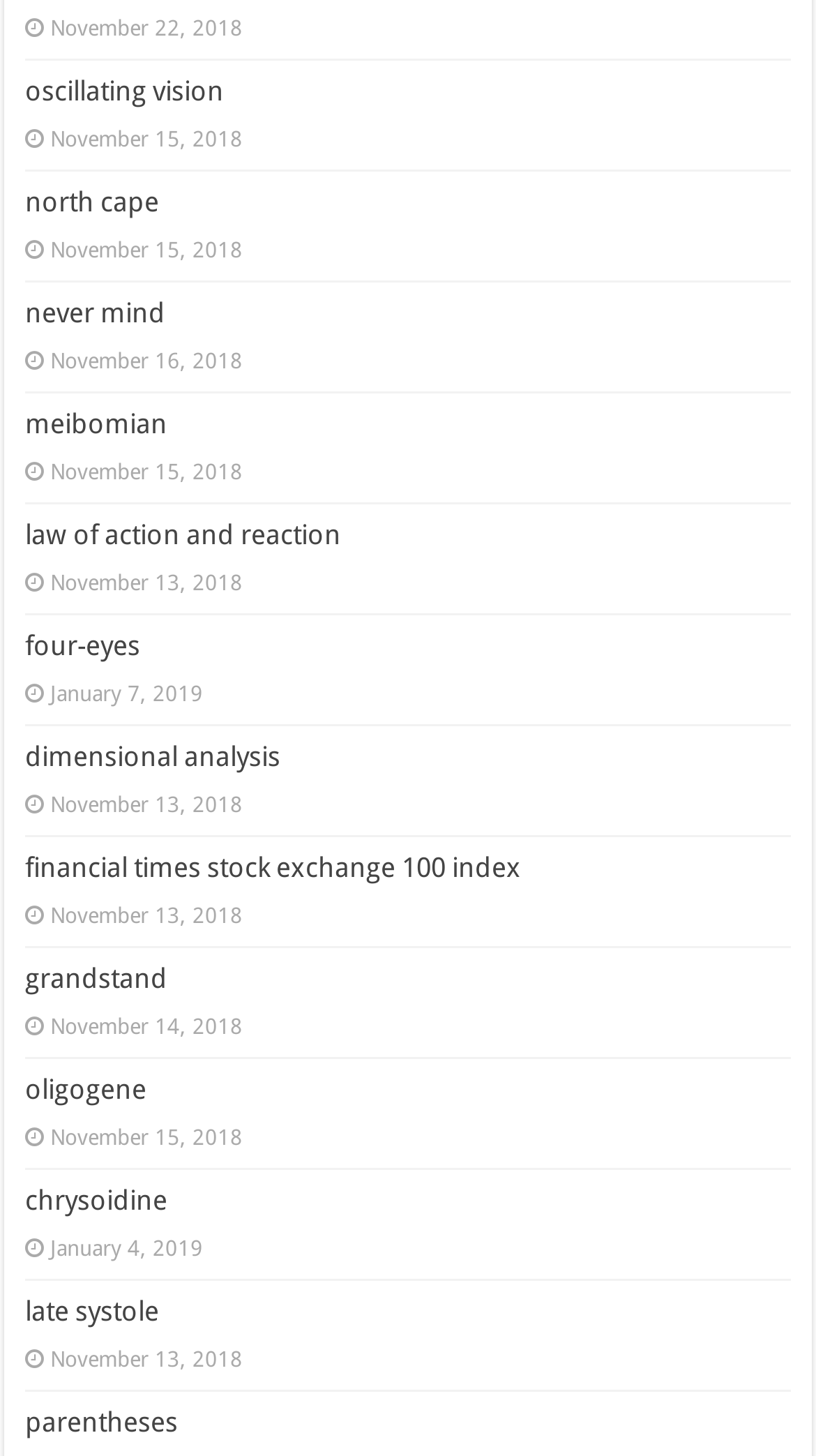Provide the bounding box coordinates of the area you need to click to execute the following instruction: "read about meibomian".

[0.031, 0.28, 0.205, 0.302]